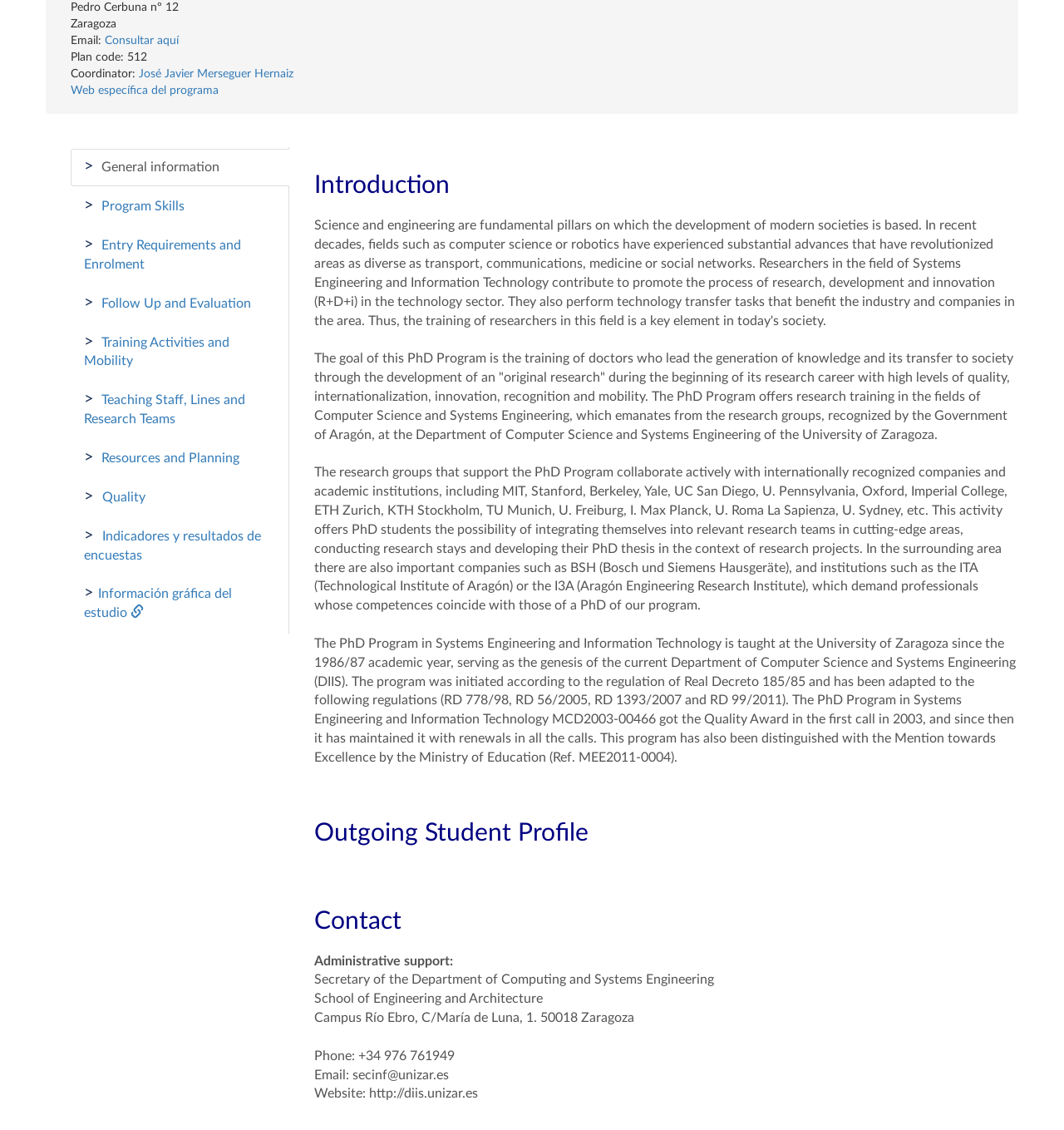Identify the bounding box coordinates for the UI element mentioned here: "> Quality". Provide the coordinates as four float values between 0 and 1, i.e., [left, top, right, bottom].

[0.066, 0.424, 0.271, 0.457]